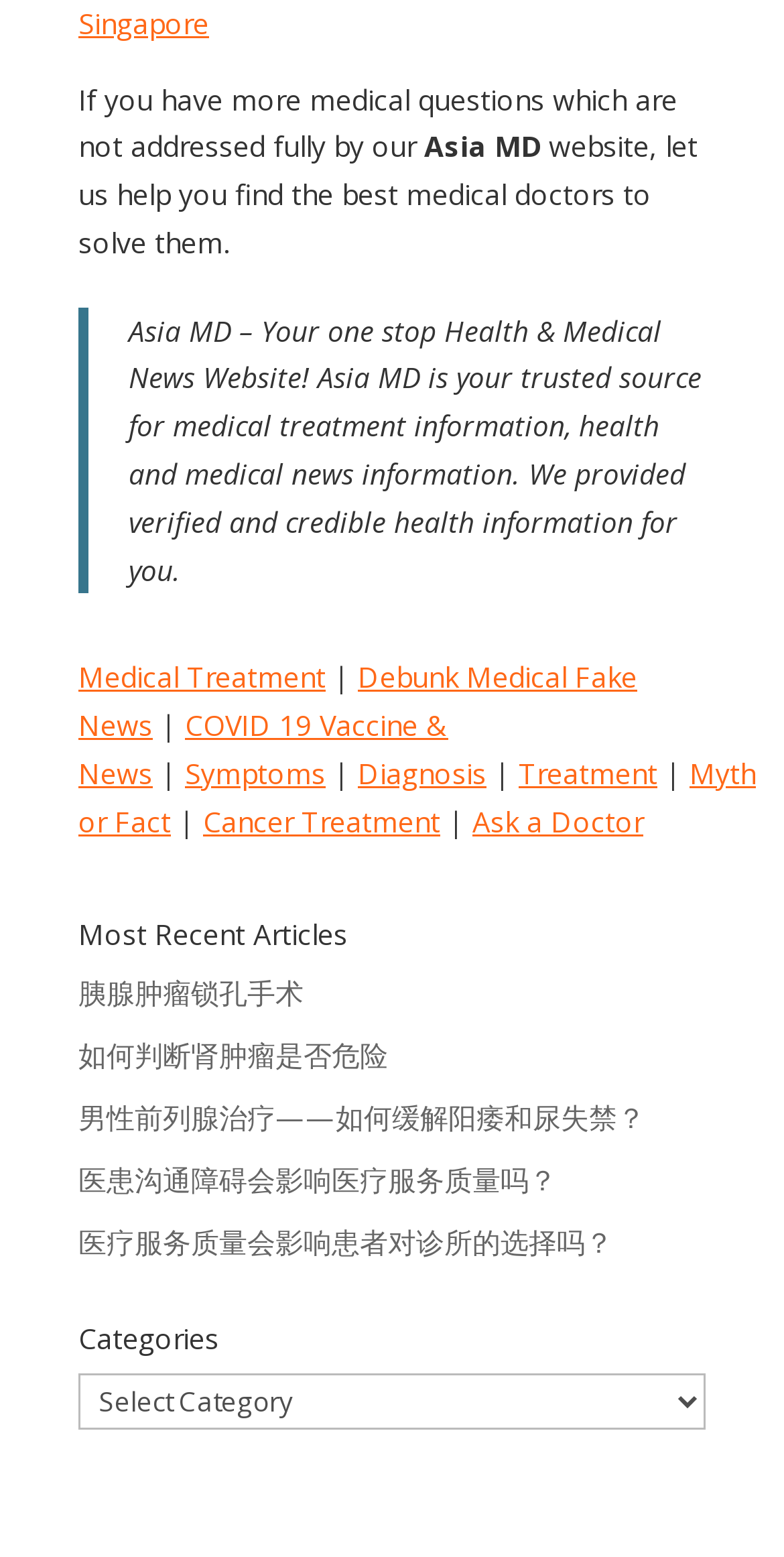Find the bounding box coordinates of the element you need to click on to perform this action: 'Read the article about COVID 19 Vaccine & News'. The coordinates should be represented by four float values between 0 and 1, in the format [left, top, right, bottom].

[0.1, 0.454, 0.572, 0.509]